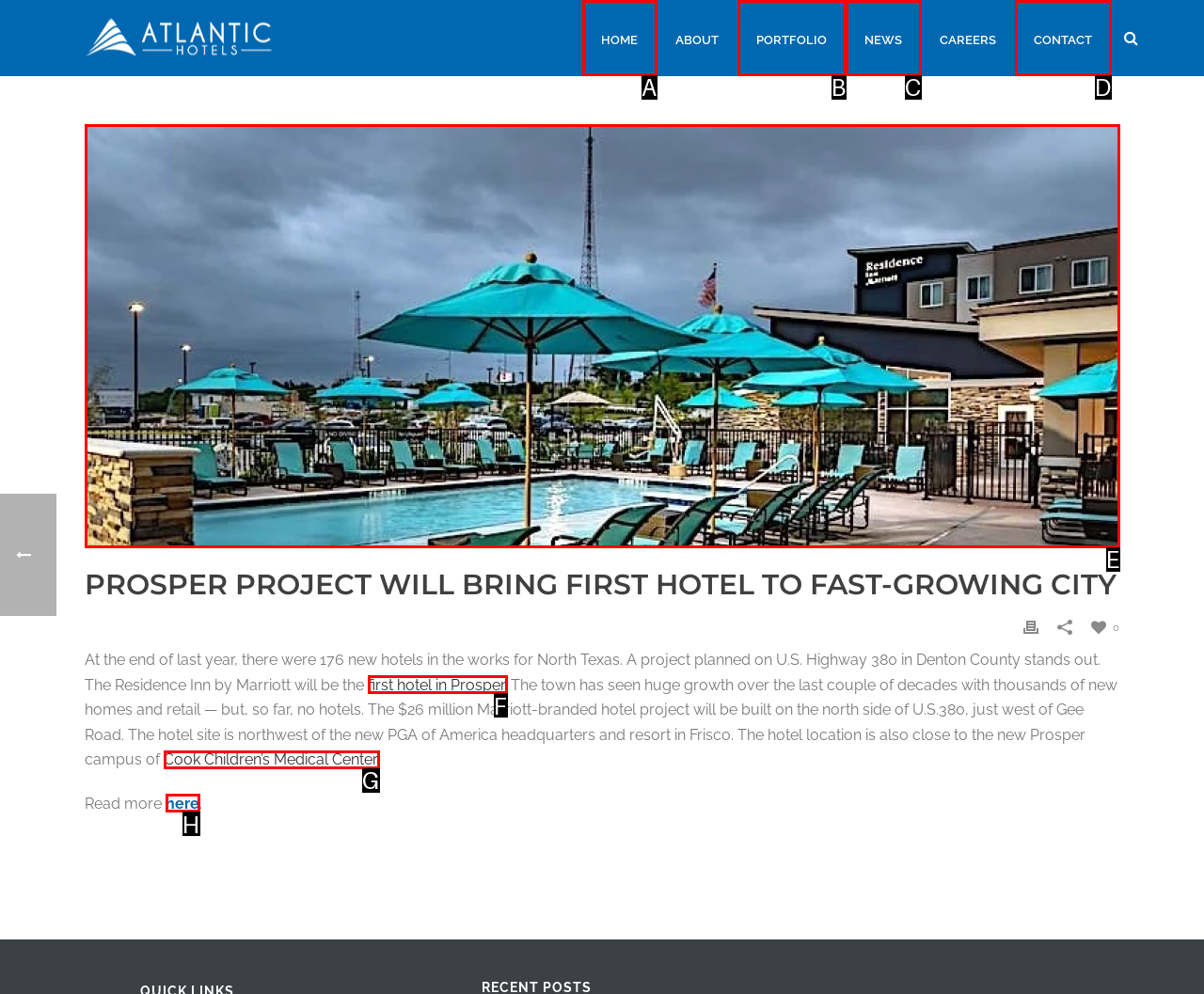Choose the HTML element that matches the description: first hotel in Prosper.
Reply with the letter of the correct option from the given choices.

F